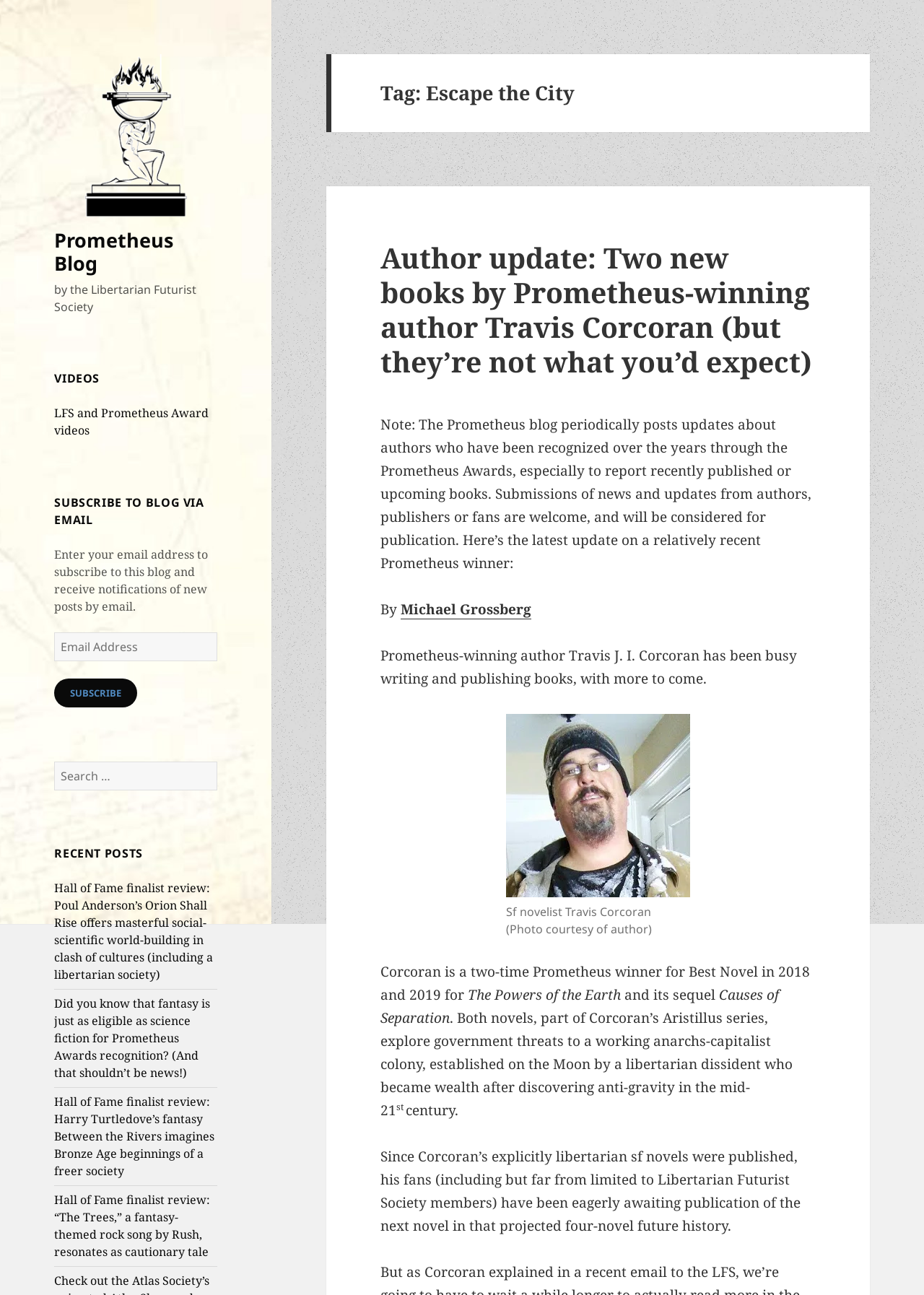Please give the bounding box coordinates of the area that should be clicked to fulfill the following instruction: "View the author update about Travis Corcoran". The coordinates should be in the format of four float numbers from 0 to 1, i.e., [left, top, right, bottom].

[0.412, 0.184, 0.879, 0.294]